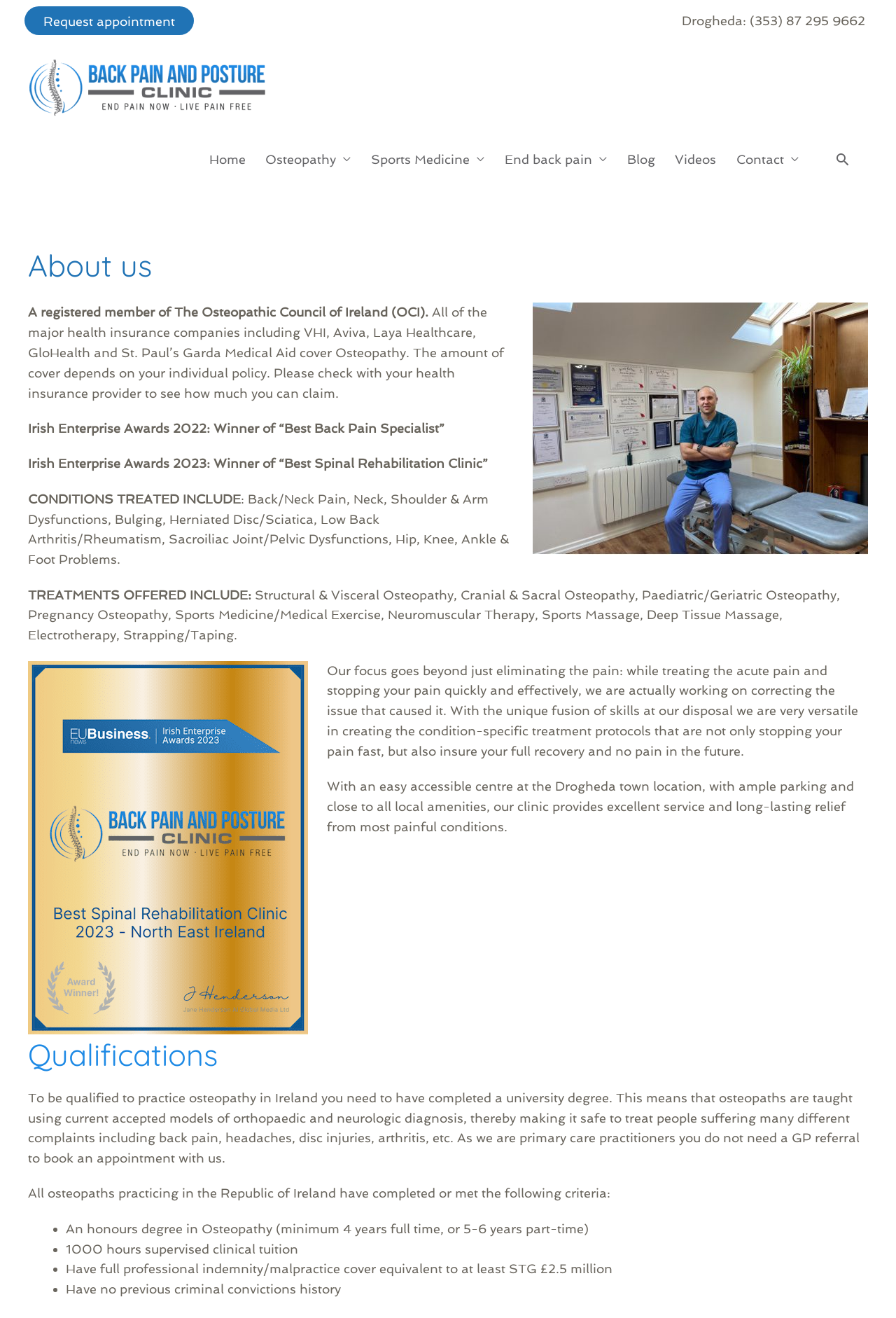With reference to the screenshot, provide a detailed response to the question below:
What is the purpose of the clinic beyond just eliminating pain?

The purpose of the clinic beyond just eliminating pain can be found in the StaticText 'Our focus goes beyond just eliminating the pain: while treating the acute pain and stopping your pain quickly and effectively, we are actually working on correcting the issue that caused it.' with bounding box coordinates [0.365, 0.503, 0.958, 0.575].